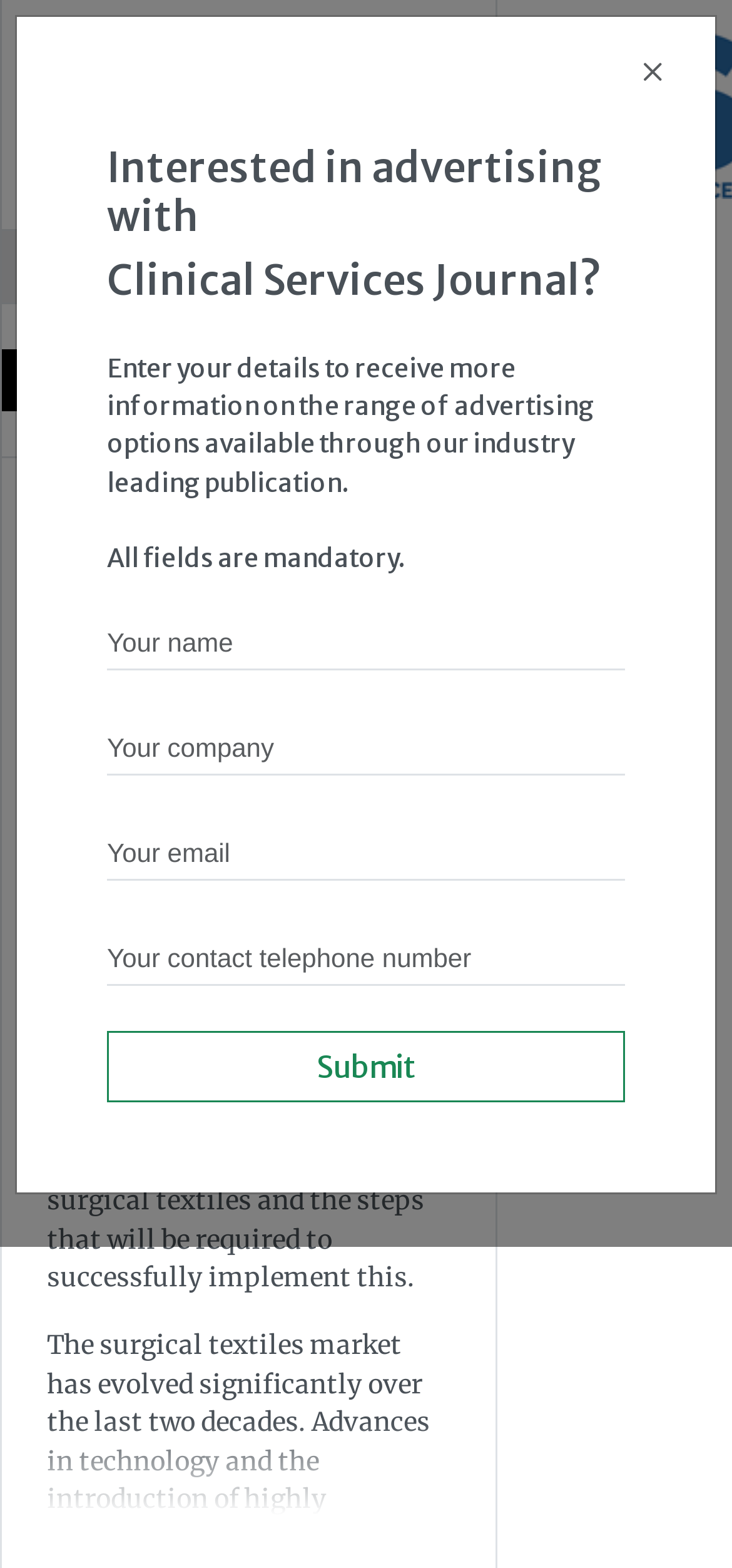Find the bounding box coordinates for the HTML element specified by: "Register".

[0.177, 0.062, 0.321, 0.082]